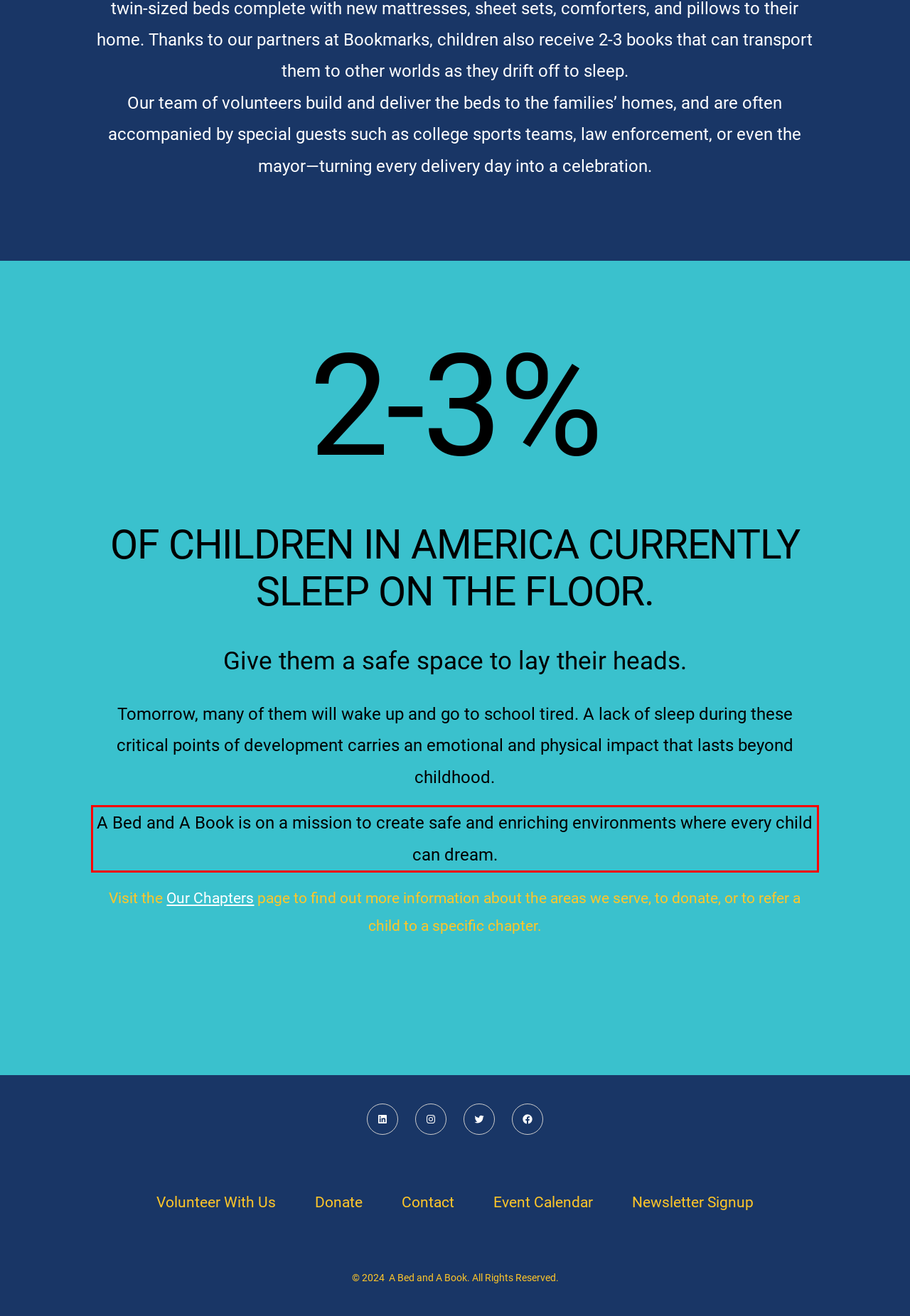Look at the provided screenshot of the webpage and perform OCR on the text within the red bounding box.

A Bed and A Book is on a mission to create safe and enriching environments where every child can dream.